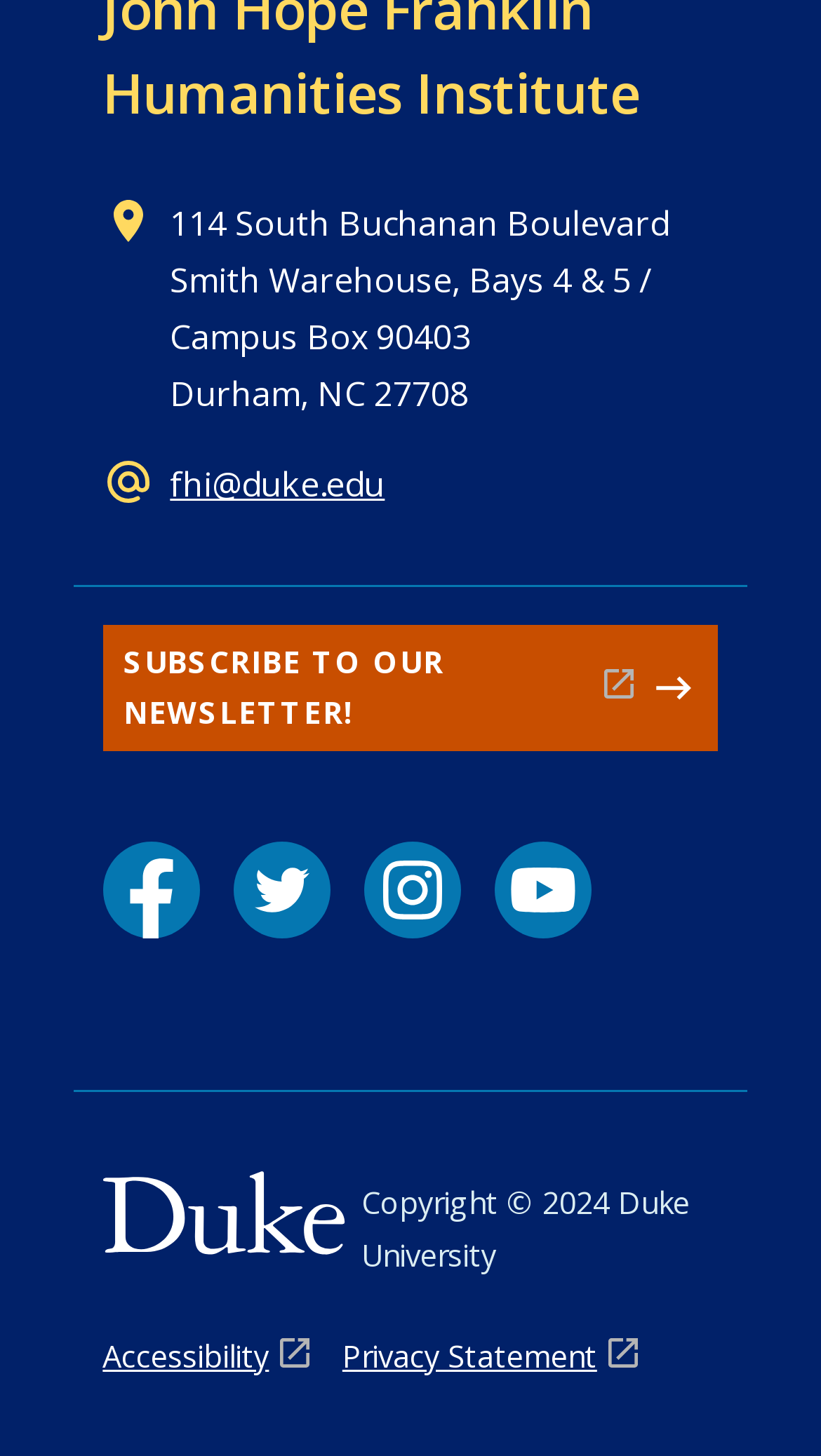Analyze the image and answer the question with as much detail as possible: 
How many links are there at the bottom of the webpage?

There are three links at the bottom of the webpage, which are 'Accessibility', 'Privacy Statement', and 'Duke University'. These links can be found in the footer section of the webpage.